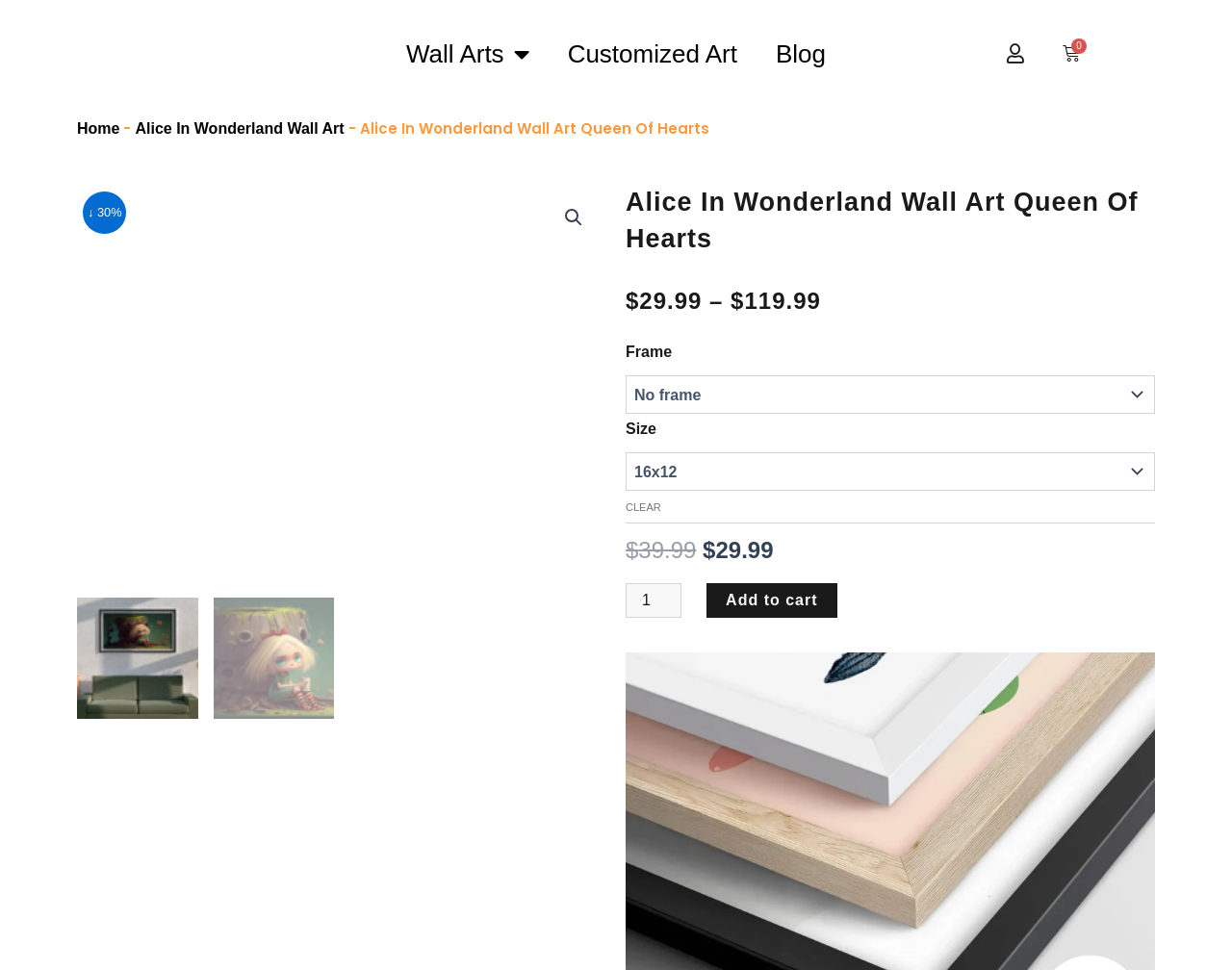Find and provide the bounding box coordinates for the UI element described with: "Customized Art".

[0.445, 0.03, 0.614, 0.081]